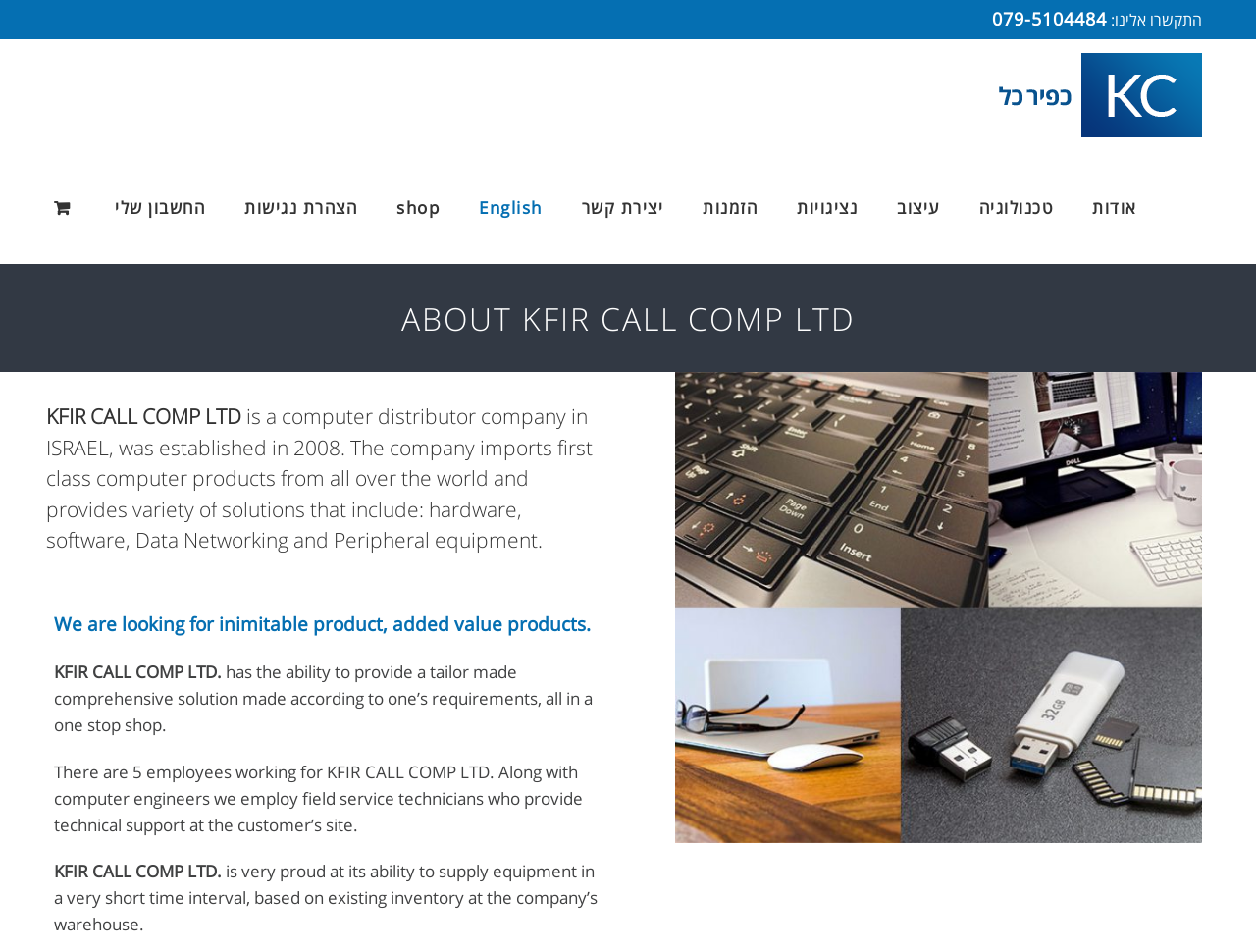Identify the bounding box coordinates for the UI element described as follows: "החשבון שלי". Ensure the coordinates are four float numbers between 0 and 1, formatted as [left, top, right, bottom].

[0.091, 0.159, 0.163, 0.276]